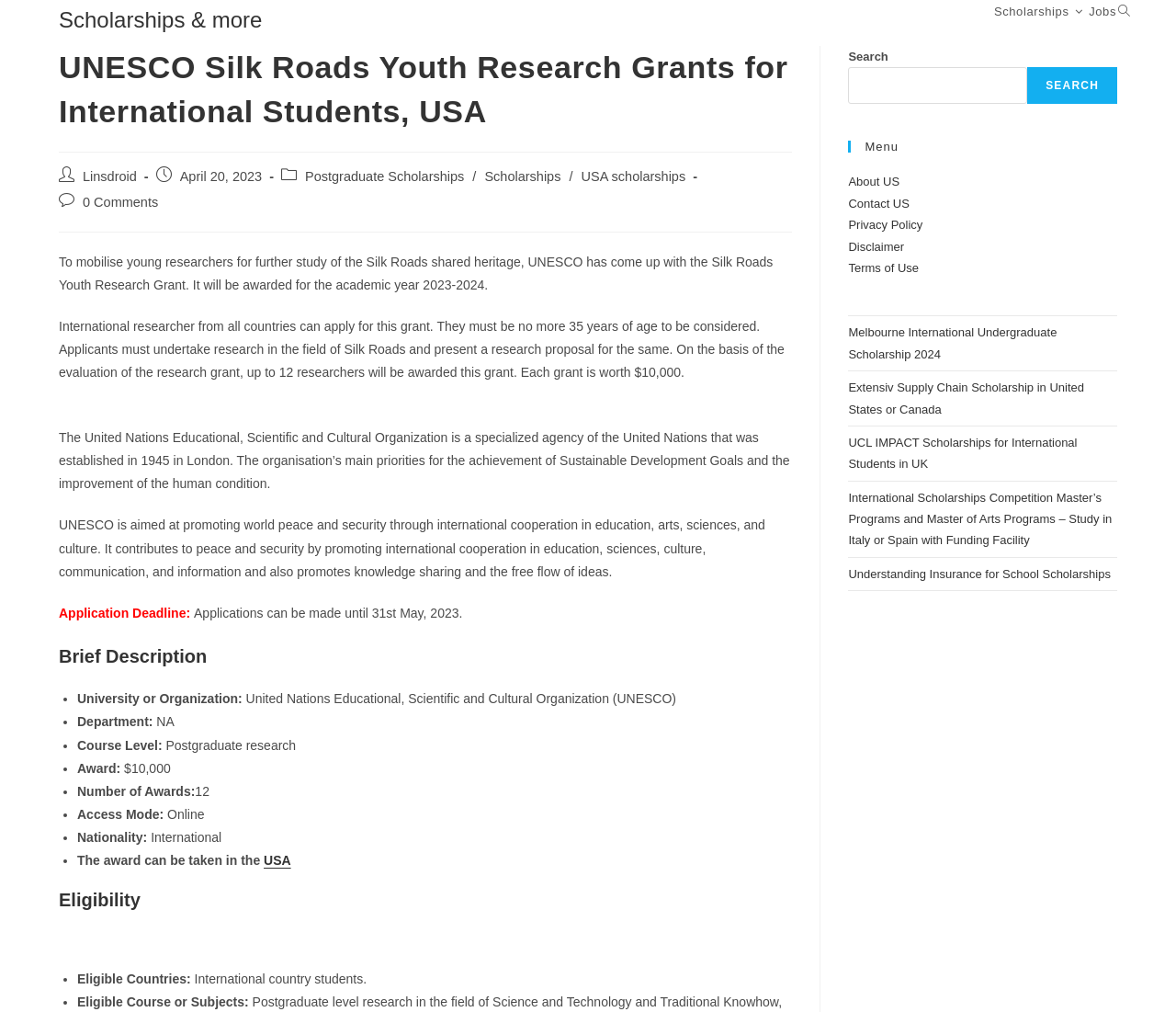Identify the bounding box coordinates necessary to click and complete the given instruction: "Apply for the scholarship".

[0.165, 0.598, 0.393, 0.613]